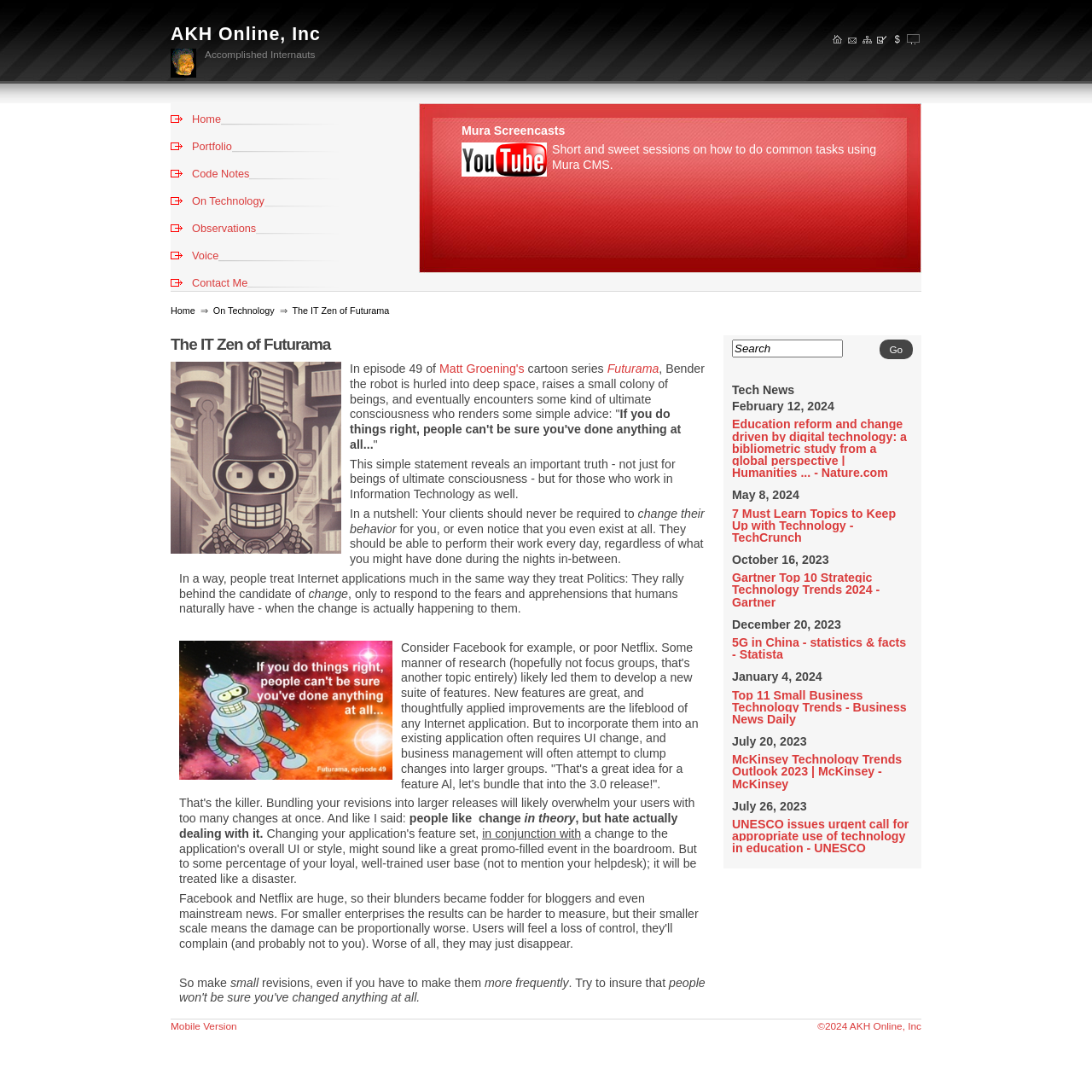Review the image closely and give a comprehensive answer to the question: How many news items are listed in the 'Tech News' section?

The 'Tech News' section contains three news items, each with a date and a link to a news article. The dates are February 12, 2024, May 8, 2024, and October 16, 2023.